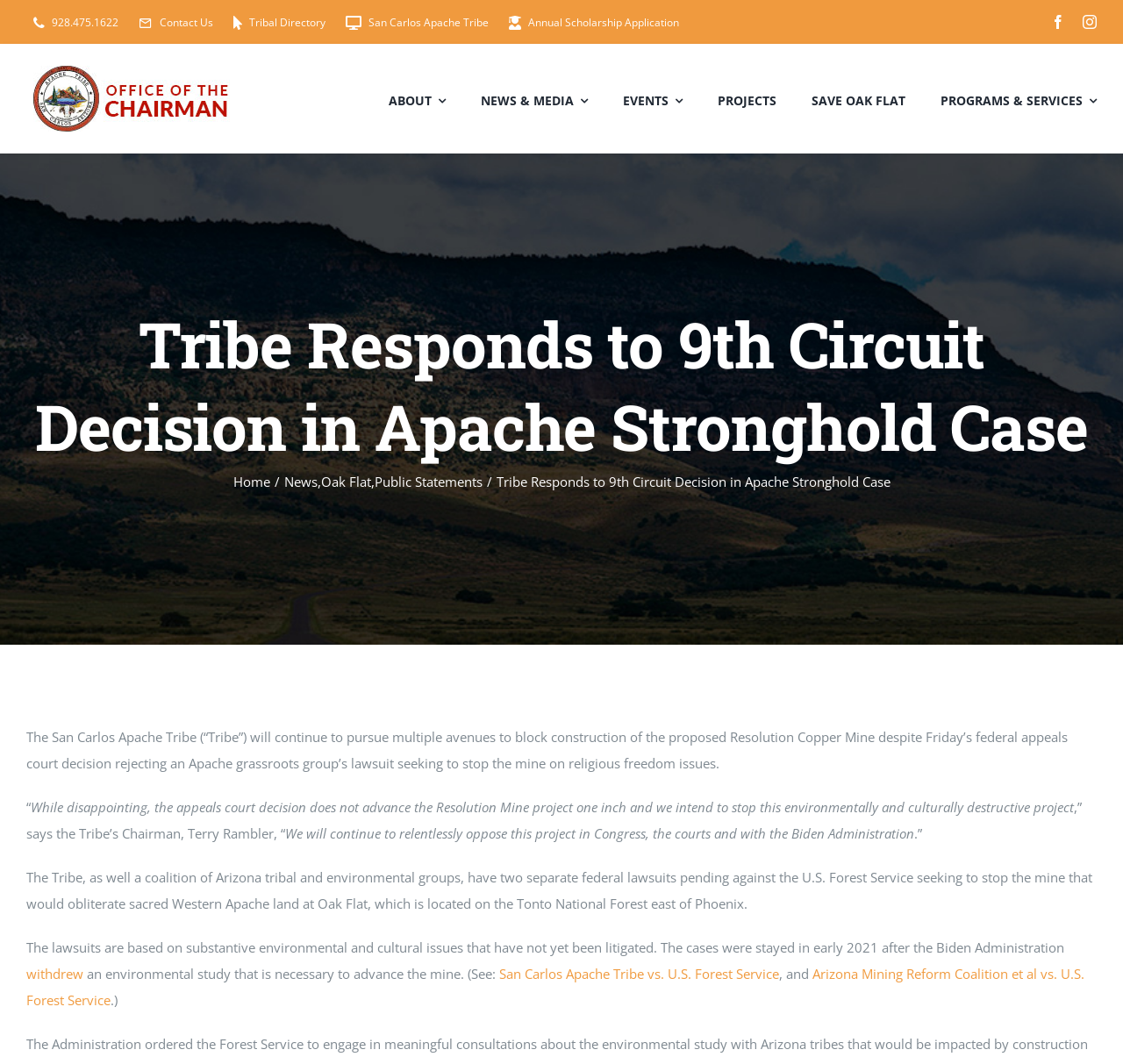How many federal lawsuits are pending against the U.S. Forest Service?
Give a detailed response to the question by analyzing the screenshot.

I found the answer by reading the article's content, specifically the paragraph that mentions the two separate federal lawsuits pending against the U.S. Forest Service.